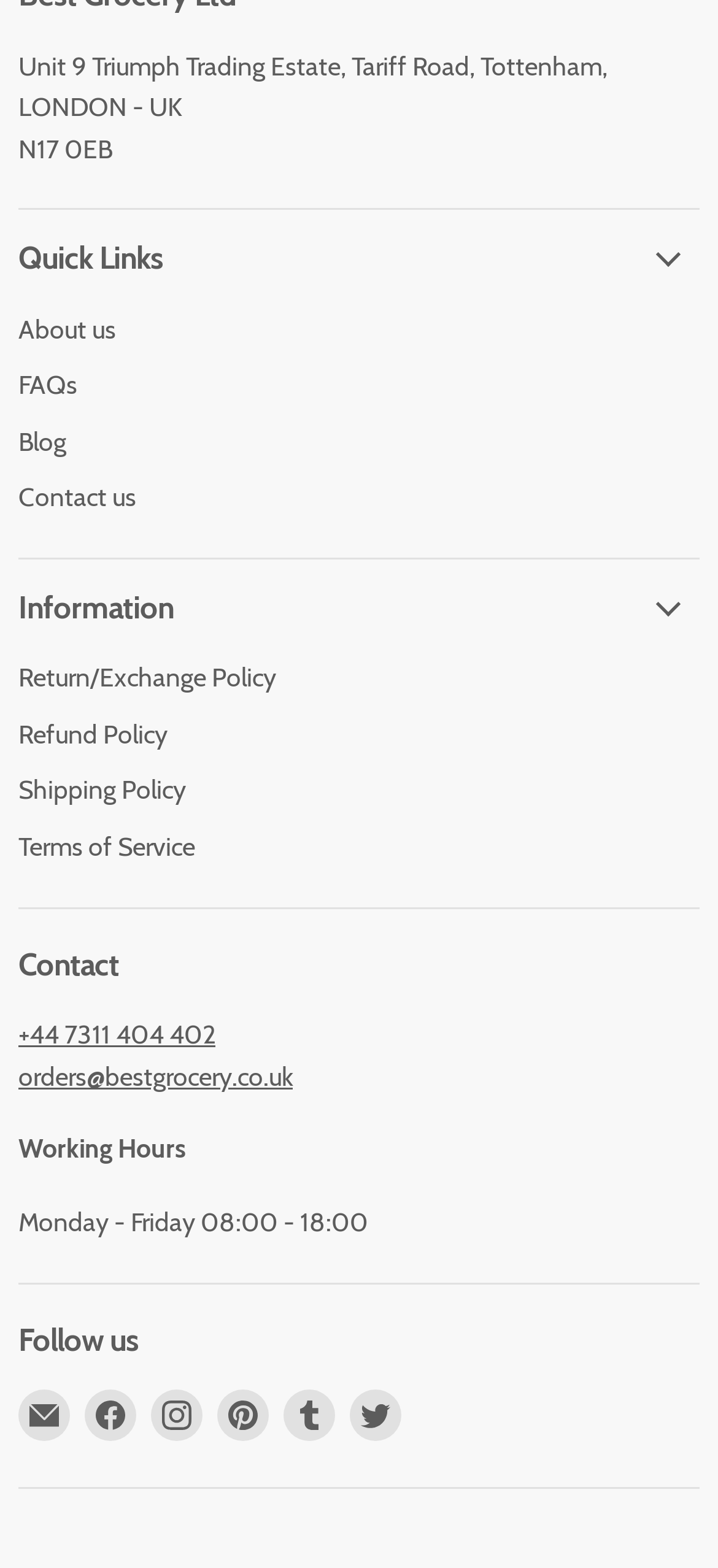What is the email address of Best Grocery?
Provide a detailed and extensive answer to the question.

The email address of Best Grocery can be found under the 'Contact' section, which allows customers to send emails to the orders department.